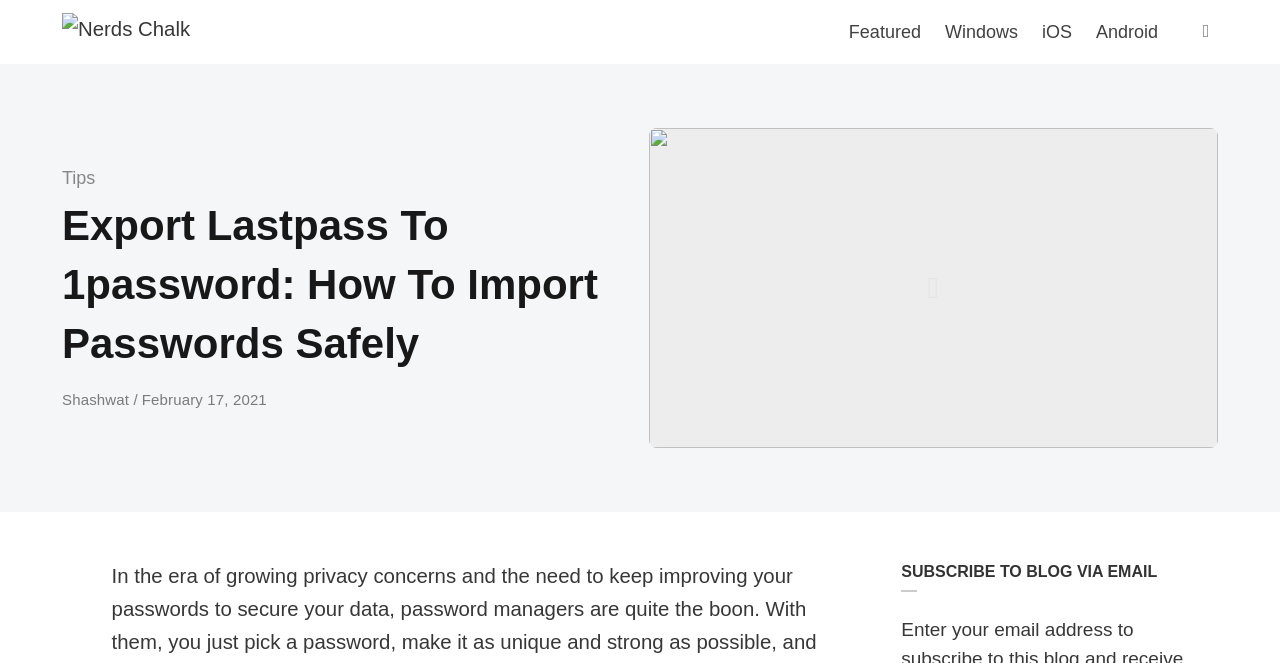Please respond to the question using a single word or phrase:
What is the website's category?

Tips